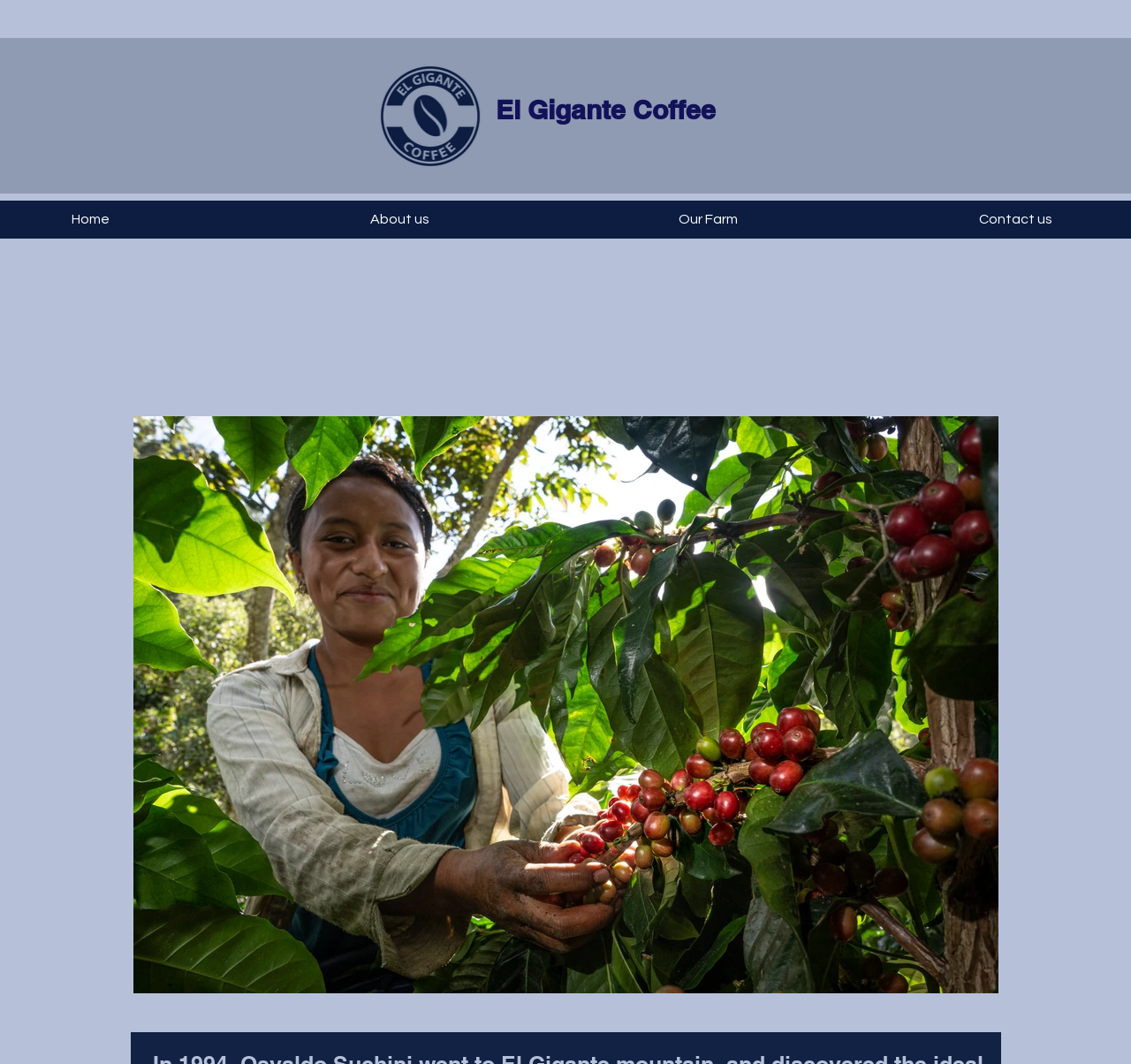What is the logo image filename?
Please use the visual content to give a single word or phrase answer.

LOGOELGIGANTE_Mesa de trabajo 1.png